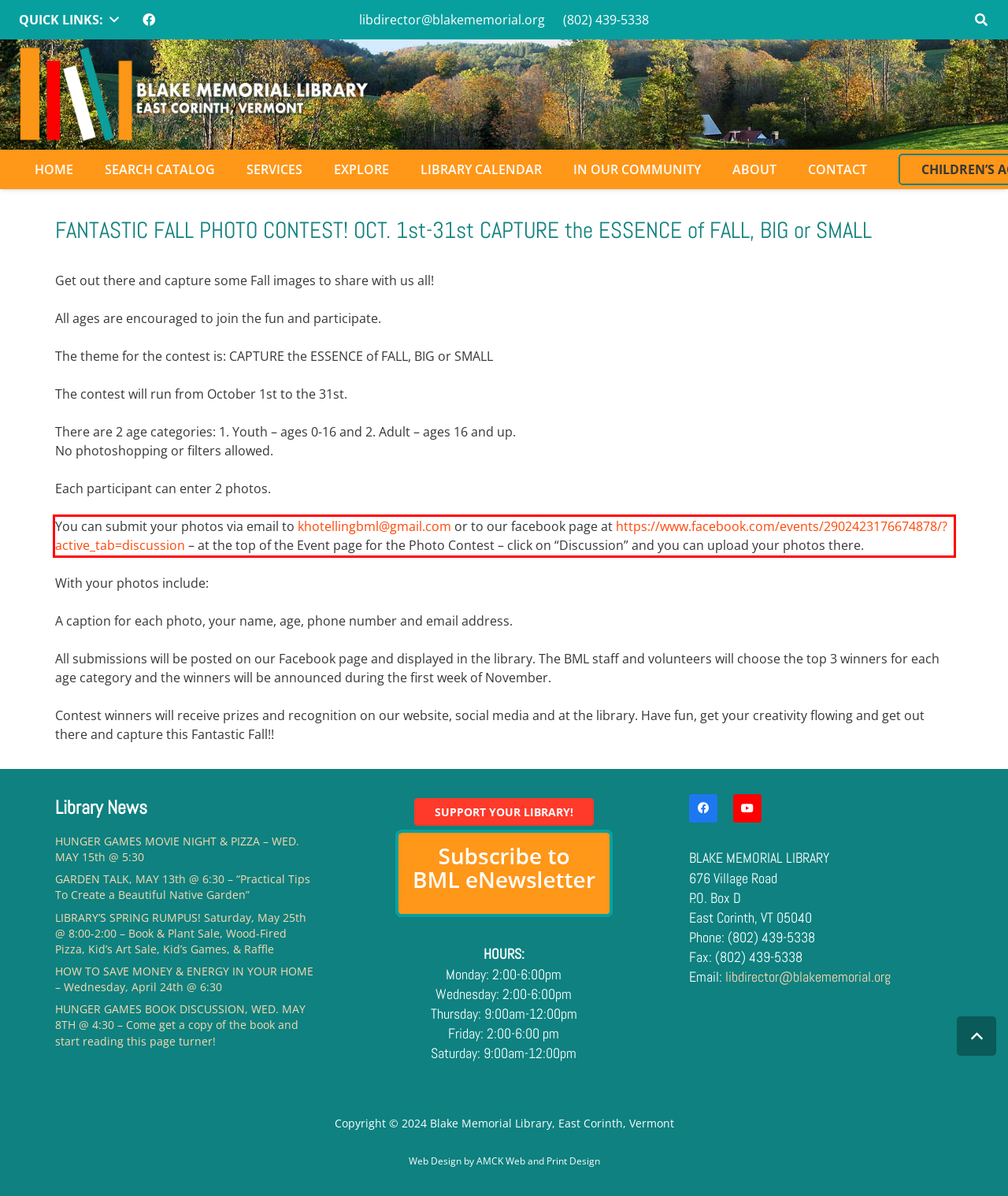You have a screenshot of a webpage with a UI element highlighted by a red bounding box. Use OCR to obtain the text within this highlighted area.

You can submit your photos via email to khotellingbml@gmail.com or to our facebook page at https://www.facebook.com/events/2902423176674878/?active_tab=discussion – at the top of the Event page for the Photo Contest – click on “Discussion” and you can upload your photos there.